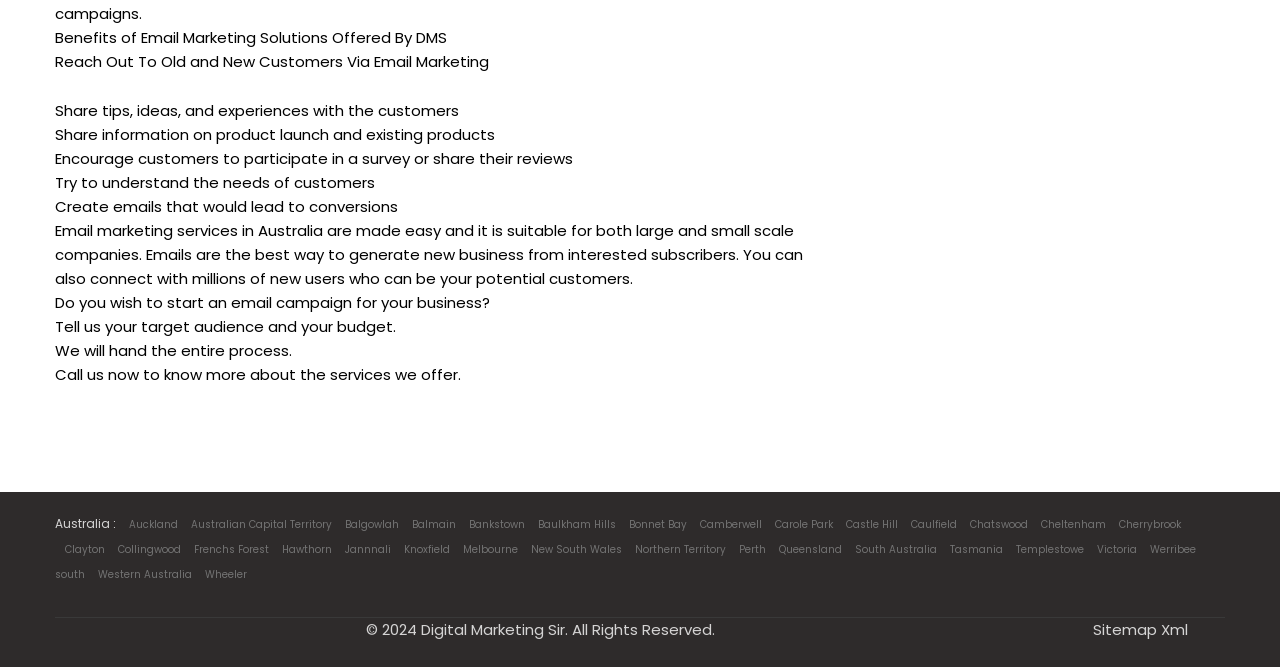Who owns the copyright of the webpage?
Answer with a single word or phrase, using the screenshot for reference.

Digital Marketing Sir